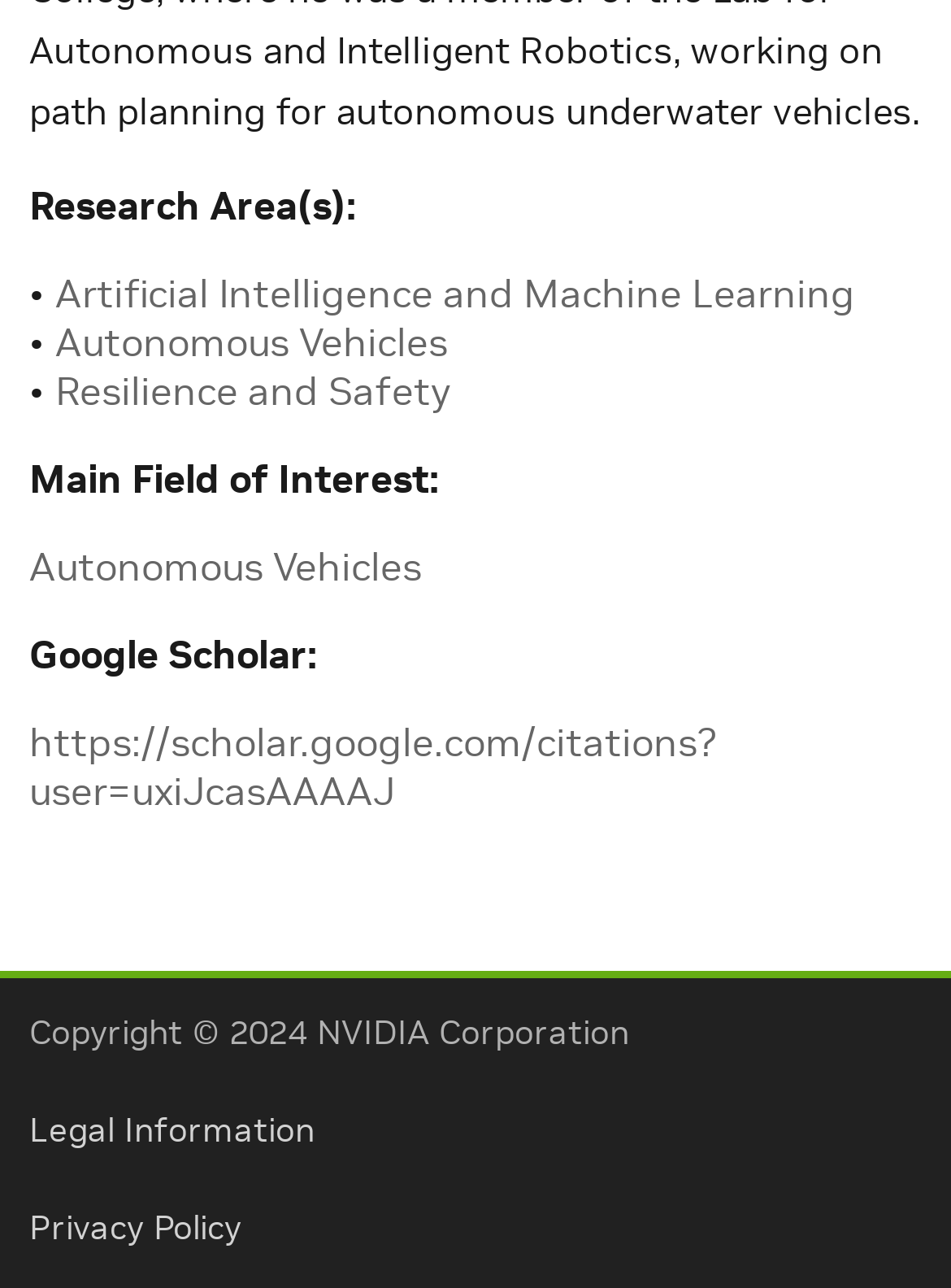Respond with a single word or phrase for the following question: 
How many research areas are listed?

3